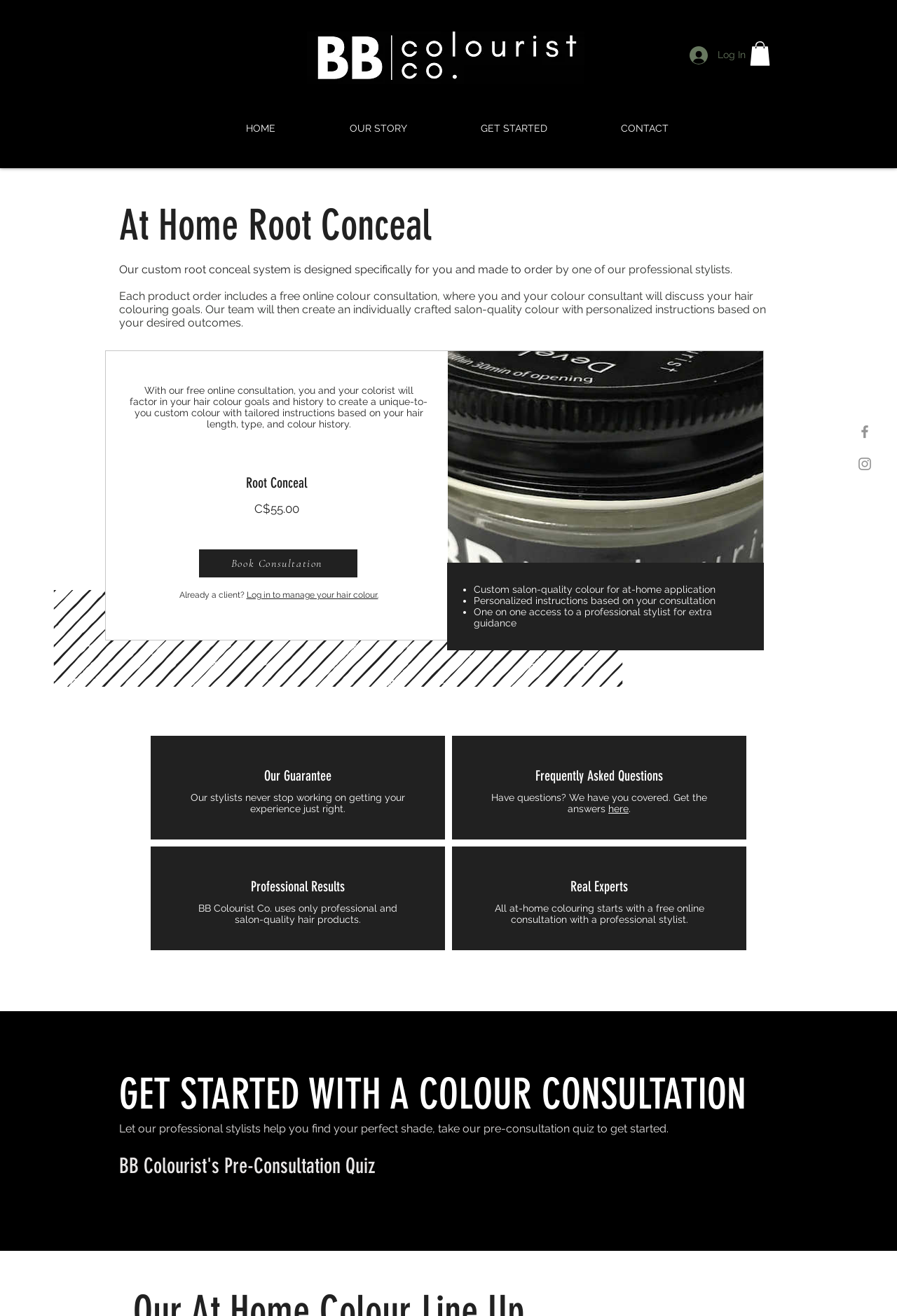Give a complete and precise description of the webpage's appearance.

This webpage is about at-home hair coloring products and services offered by BB Colourist Co. At the top left corner, there is a logo of BB Colourist Co, and next to it, there are two buttons, "Log In" and another empty button. Below these buttons, there is a navigation menu with links to "HOME", "OUR STORY", "GET STARTED", and "CONTACT".

On the right side of the navigation menu, there is a social bar with links to Facebook and Instagram. Below the social bar, there is a heading "At Home Root Conceal" followed by a brief description of the custom root conceal system offered by the company. 

To the right of the description, there is an image of the "At Home Root Touch Up" product. Below the image, there is a link to "Root Conceal C$55.00 Price" with a heading "Root Conceal" inside it. Next to this link, there is a button "Book Consultation".

Below the button, there is a paragraph explaining the free online consultation process, which includes a discussion with a professional stylist to create a custom color with personalized instructions. There are also three bullet points highlighting the benefits of the consultation, including custom salon-quality color, personalized instructions, and one-on-one access to a professional stylist.

Further down, there is a link "Already a client? Log in to manage your hair colour." followed by three sections: "Our Guarantee", "Professional Results", and "Frequently Asked Questions", each with a heading and a brief description. 

Finally, at the bottom of the page, there is a call-to-action section "GET STARTED WITH A COLOUR CONSULTATION" with a heading "BB Colourist's Pre-Consultation Quiz" and a link to take the quiz.